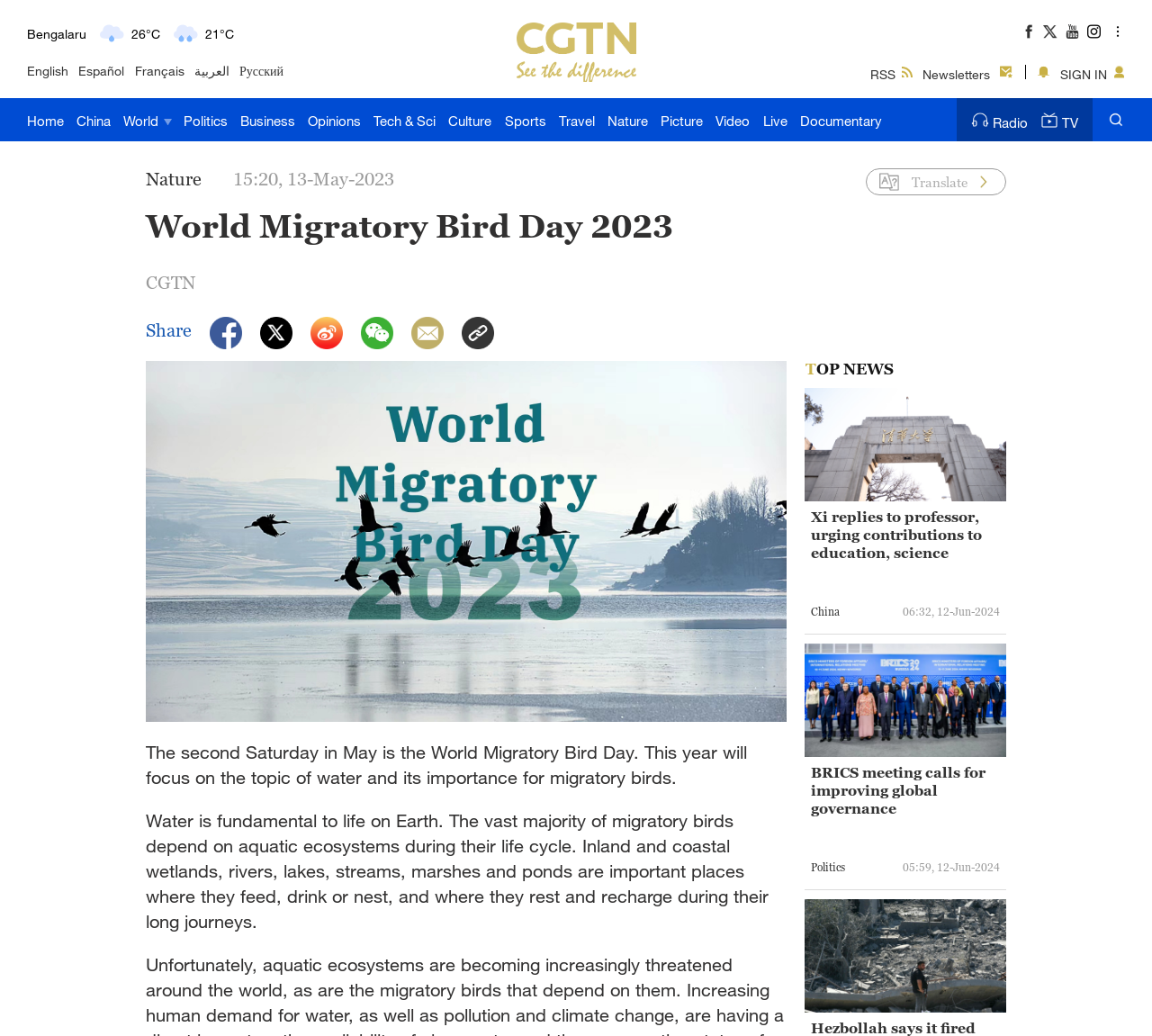Please give a one-word or short phrase response to the following question: 
How many links are there in the navigation menu?

18